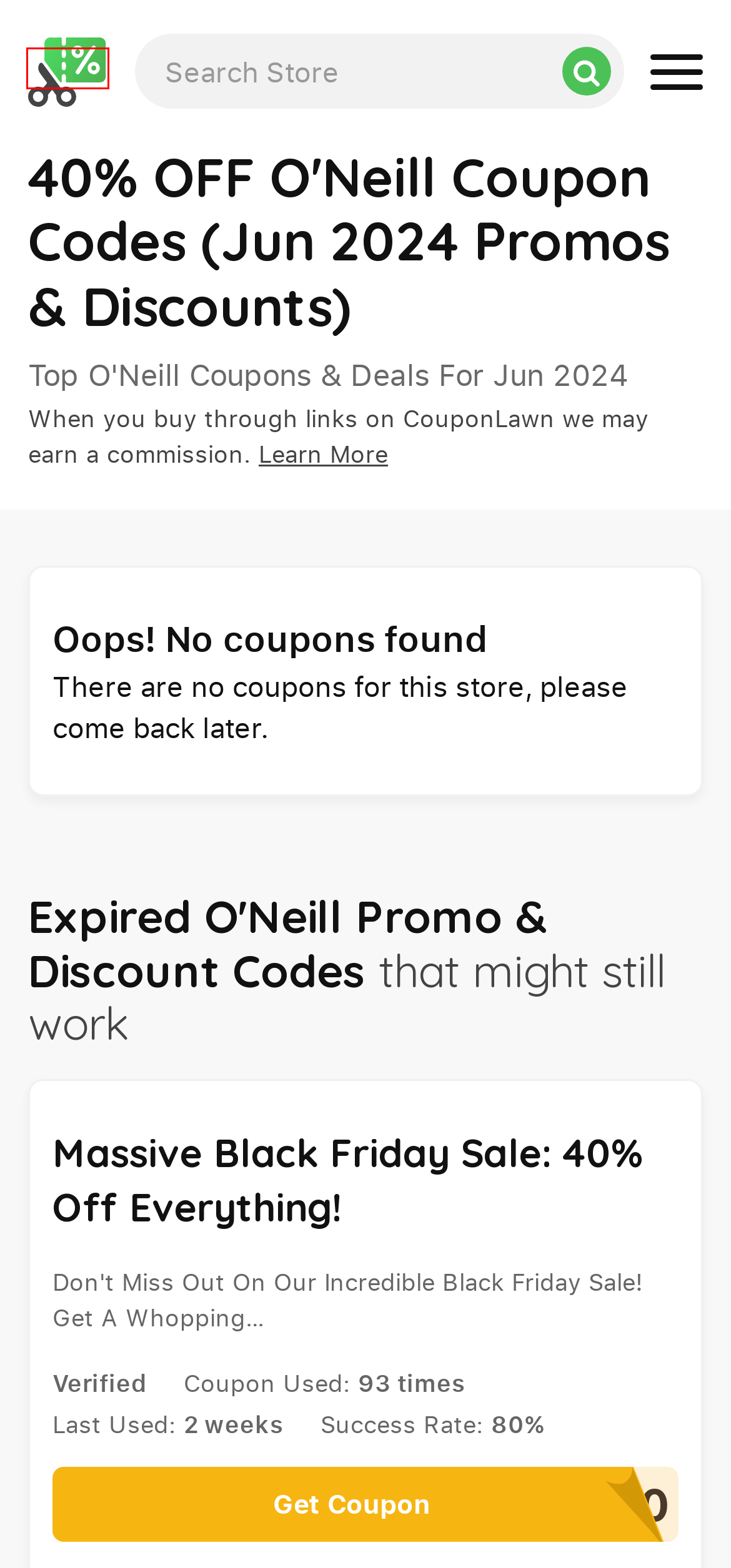With the provided webpage screenshot containing a red bounding box around a UI element, determine which description best matches the new webpage that appears after clicking the selected element. The choices are:
A. 15% OFF Spear America Coupon Codes (Jun 2024 Promos & Discounts)
B. Terms of Service - Coupon Lawn
C. Disclaimer - Coupon Lawn
D. 15% OFF HansenSurf Coupon Codes (Jun 2024 Promos & Discounts)
E. Plum District - Coupon Lawn
F. Coupon Lawn - Where Online Shoppers Save
G. 15% OFF O'Neill Clothing Coupon Codes (Jun 2024 Promos & Discounts)
H. 15% OFF Overton's Coupon Codes (Jun 2024 Promos & Discounts)

F